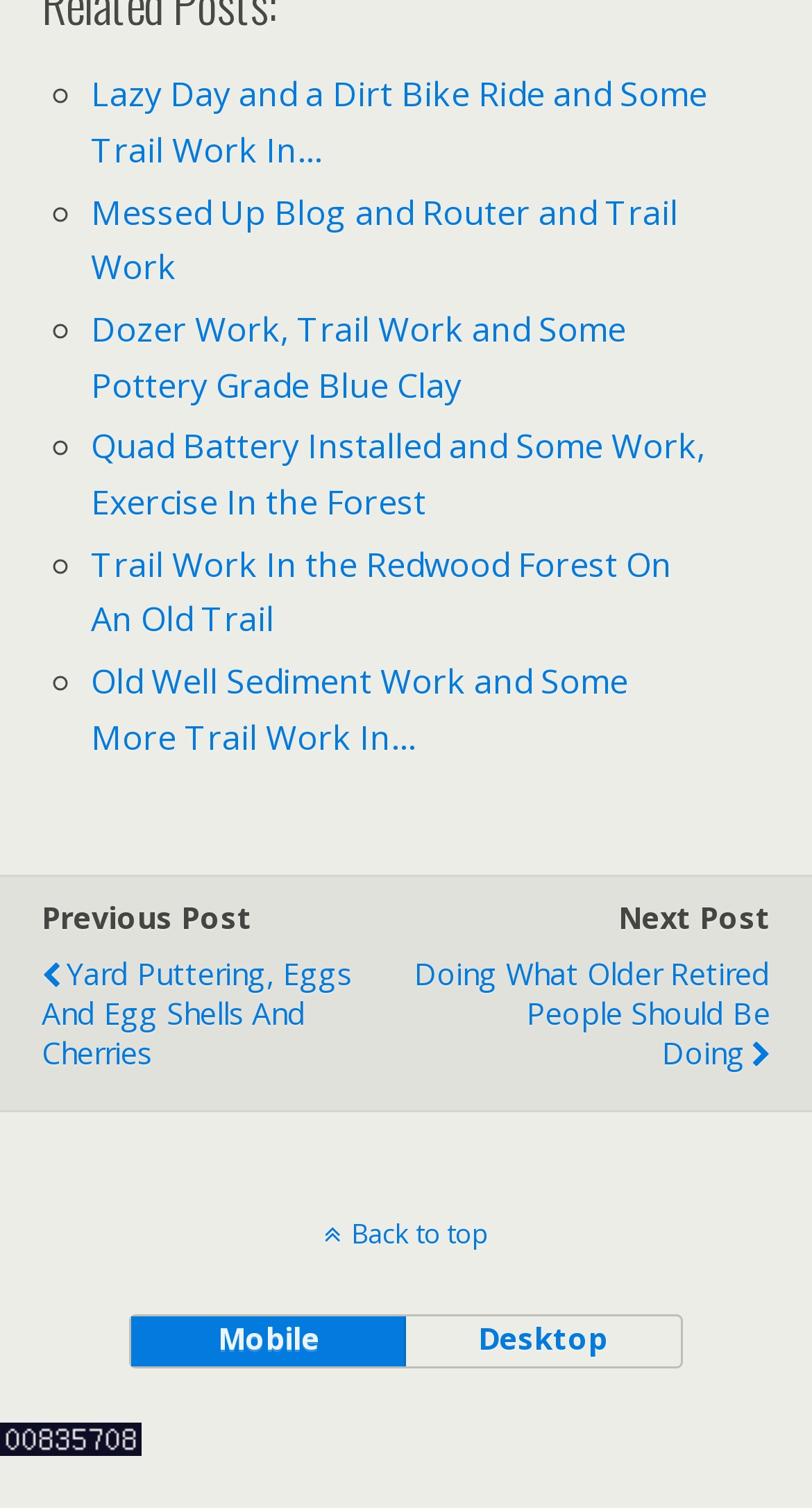Can you identify the bounding box coordinates of the clickable region needed to carry out this instruction: 'click on the link to view yard puttering, eggs and egg shells and cherries'? The coordinates should be four float numbers within the range of 0 to 1, stated as [left, top, right, bottom].

[0.051, 0.621, 0.491, 0.722]